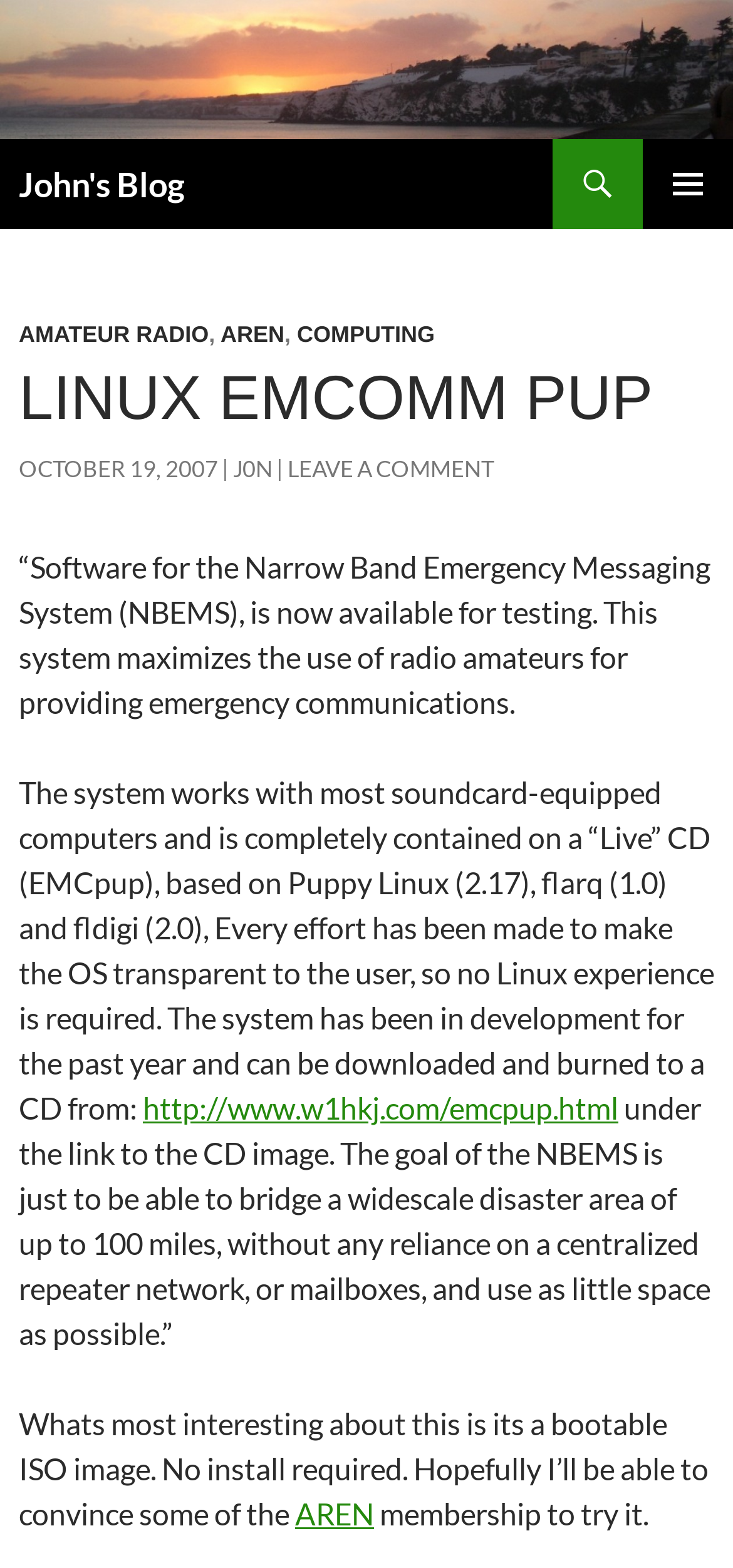Generate a comprehensive description of the webpage.

The webpage is a blog post titled "Linux emcomm PUP" on John's Blog. At the top, there is a header section with a link to "John's Blog" and an image with the same name. Below the header, there is a search link and a button labeled "PRIMARY MENU" on the right side.

The main content of the page is divided into two sections. The first section has a heading "LINUX EMCOMM PUP" and a link to "OCTOBER 19, 2007" with a timestamp. There are also links to "J0N" and "LEAVE A COMMENT" on the same line.

The second section is a long paragraph of text that describes the Narrow Band Emergency Messaging System (NBEMS) and its features. The text explains that the system is available for testing and can be downloaded and burned to a CD. There is a link to the download page within the text.

The text also mentions that the system is based on Puppy Linux and does not require any Linux experience. It highlights the goal of the NBEMS, which is to bridge a widescale disaster area without relying on a centralized repeater network or mailboxes.

At the bottom of the page, there is a mention of the bootable ISO image and a link to "AREN" with a suggestion to try it out.